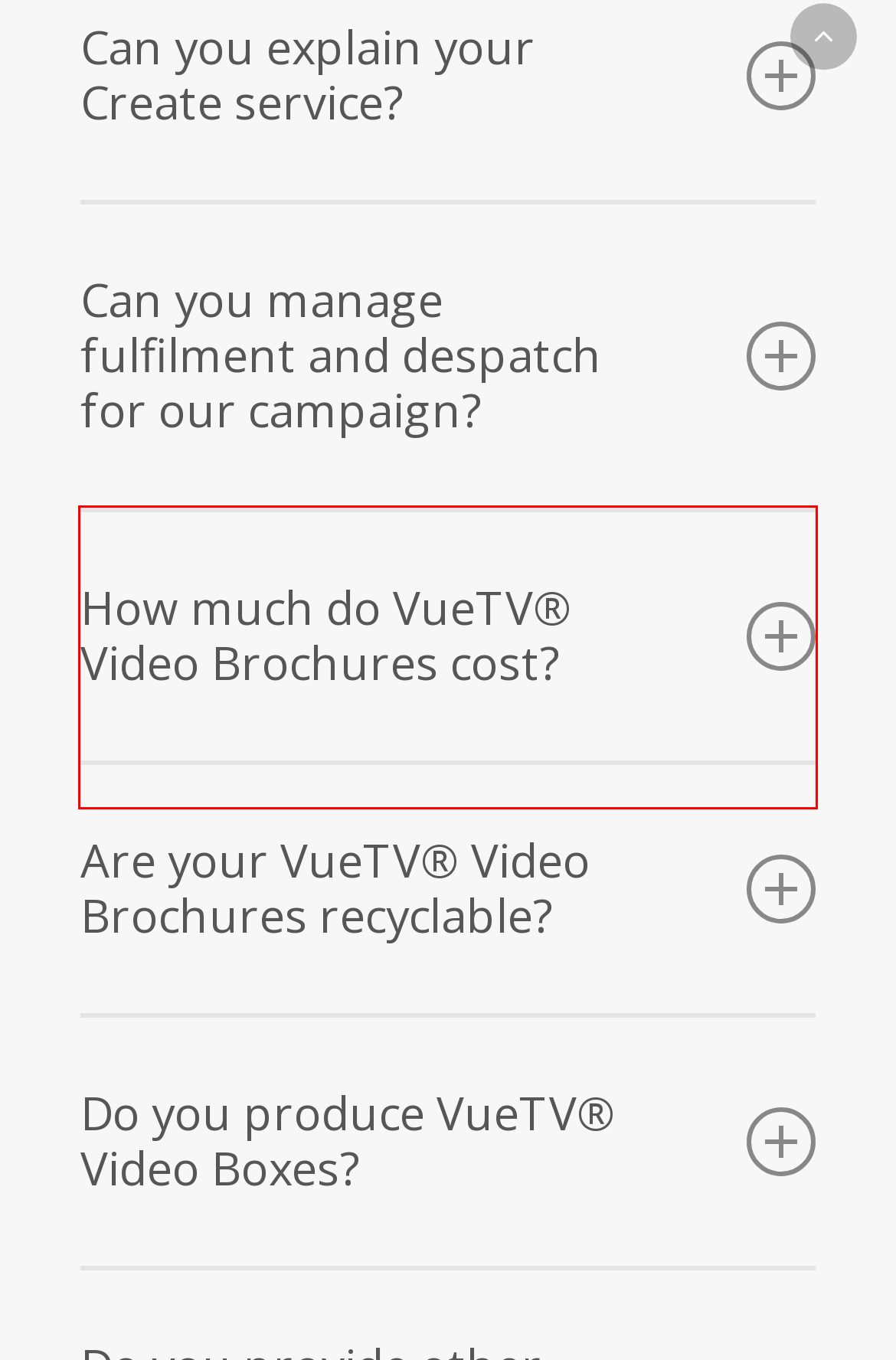From the given screenshot of a webpage, identify the red bounding box and extract the text content within it.

Yes. Our in-house facilities enable us to process data, pack your goods safely and securely, then distribute to multiple locations throughout the UK and the rest of the world, tracked in real-time.